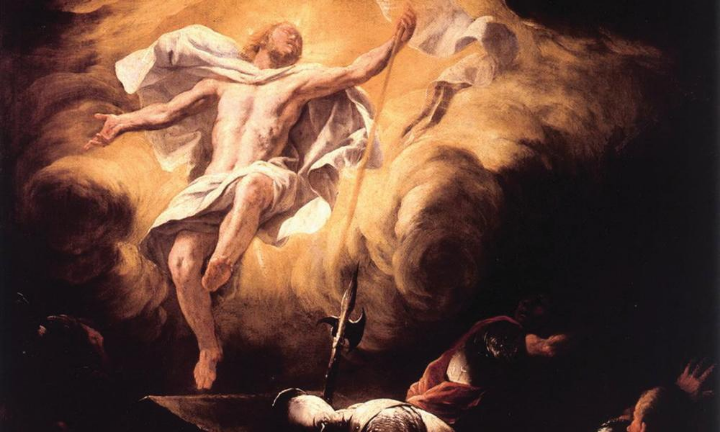What is the expression of the soldiers in the painting?
Please use the image to deliver a detailed and complete answer.

The soldiers in the painting are rendered in various states of shock and awe, their expressions reflecting the disbelief and fear evoked by the sight of the risen Christ, with one soldier shielding his eyes from the brilliance emanating from Jesus and another leaning back in astonishment.